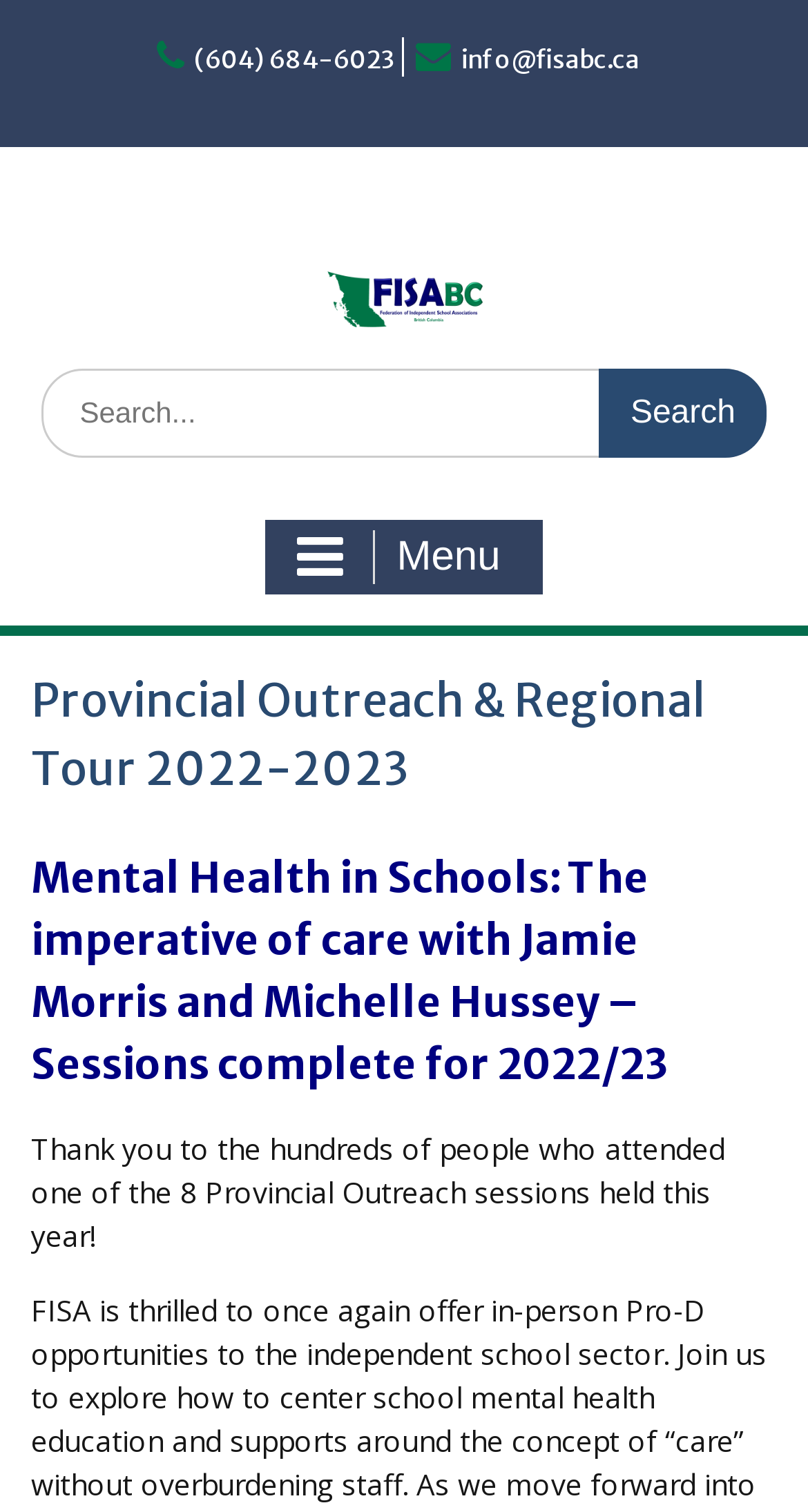Respond to the question below with a concise word or phrase:
What is the topic of the sessions mentioned on the webpage?

Mental Health in Schools